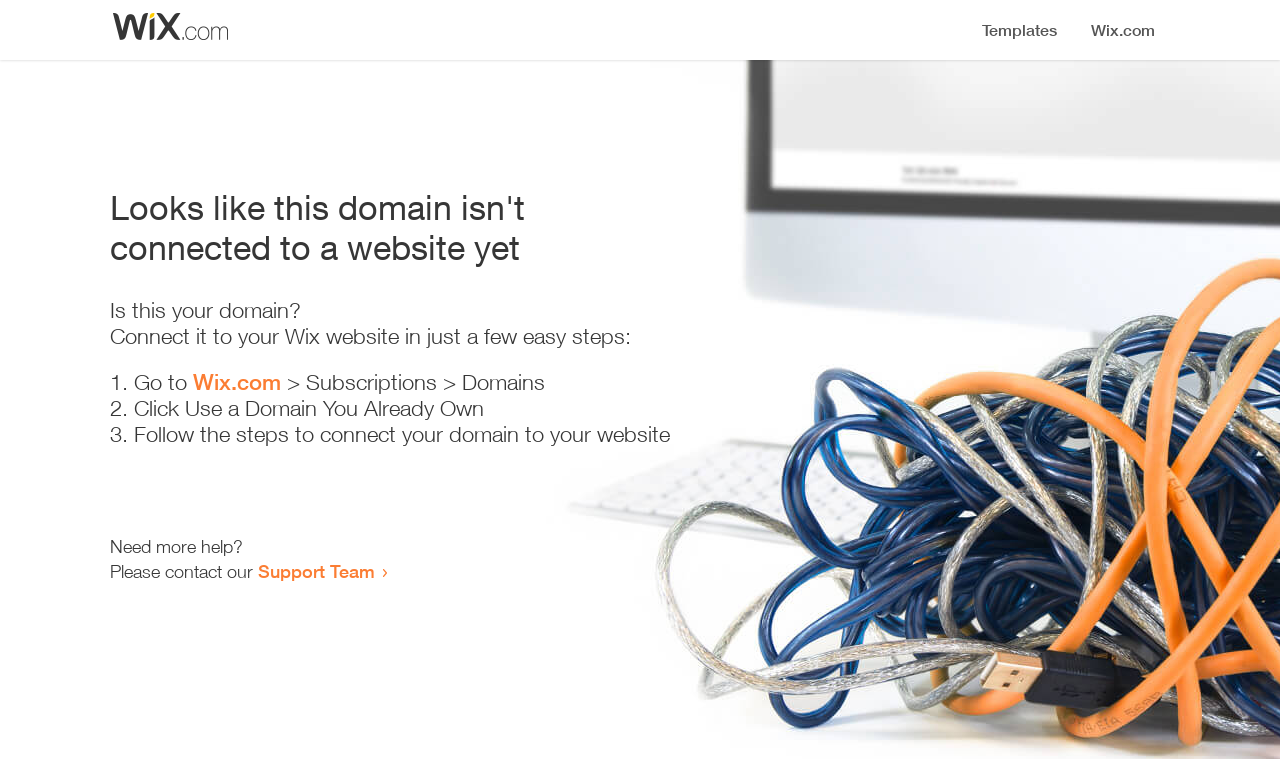Summarize the webpage with intricate details.

This webpage appears to be an error page, indicating that a domain is not connected to a website yet. At the top, there is a small image, followed by a heading that states the error message. Below the heading, there is a series of instructions to connect the domain to a Wix website. The instructions are presented in a step-by-step format, with three numbered list items. The first step involves going to Wix.com and navigating to the Subscriptions and Domains section. The second step is to click on "Use a Domain You Already Own", and the third step is to follow the instructions to connect the domain to the website. 

At the bottom of the page, there is a section that offers additional help, with a link to contact the Support Team. The overall layout is simple and easy to follow, with clear headings and concise text.